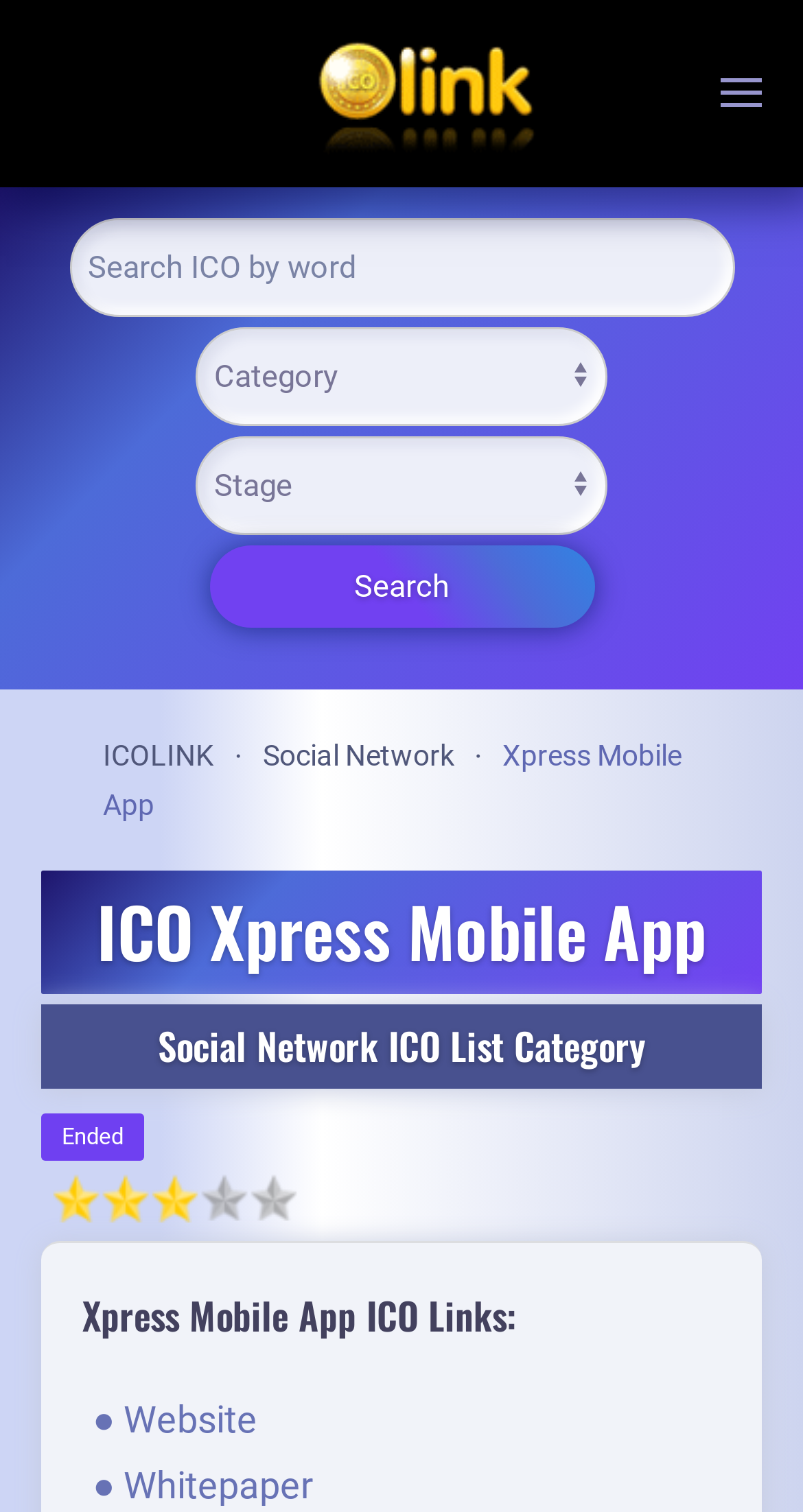Can you show the bounding box coordinates of the region to click on to complete the task described in the instruction: "Click on the 'here' link"?

None